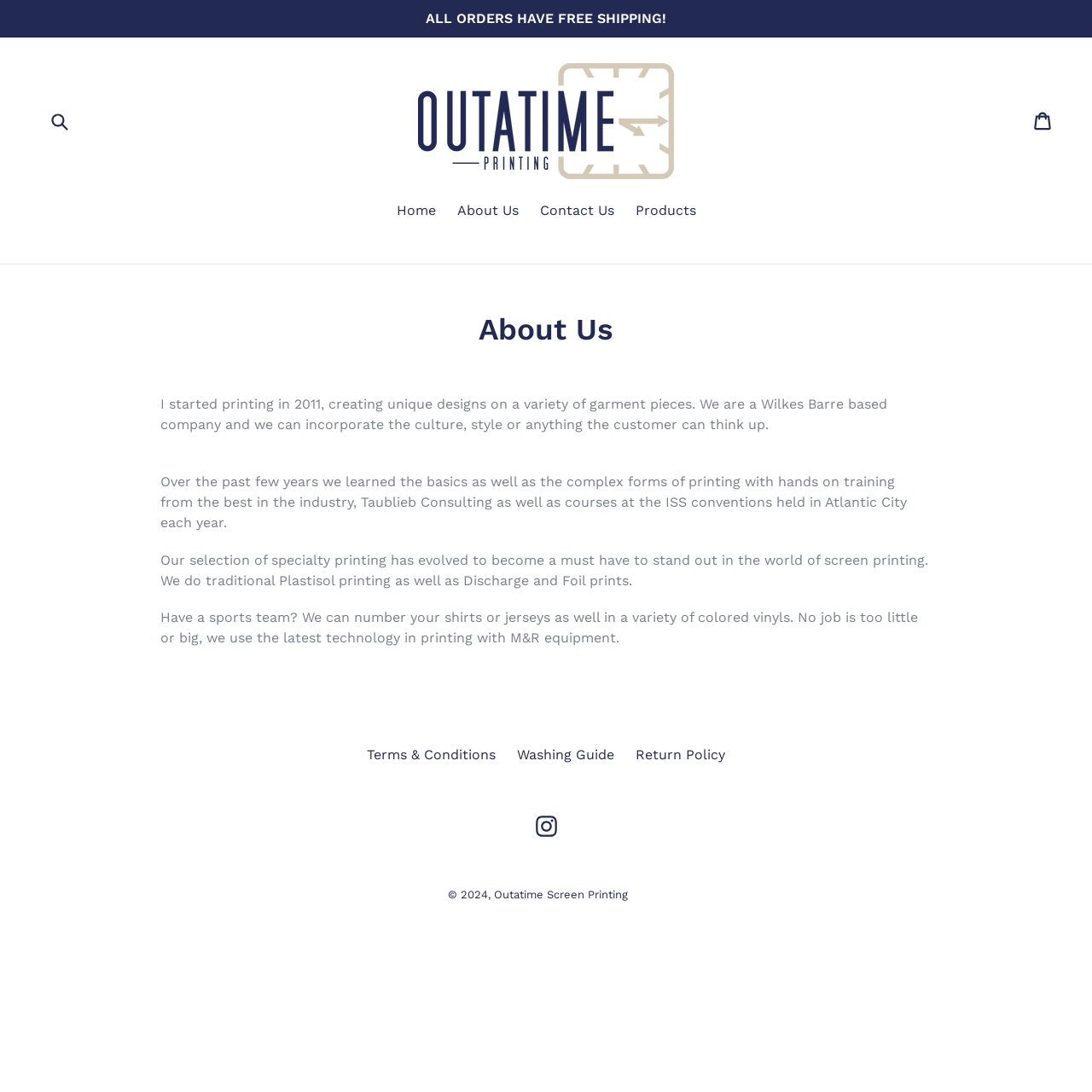Locate the bounding box coordinates of the element that needs to be clicked to carry out the instruction: "View cart". The coordinates should be given as four float numbers ranging from 0 to 1, i.e., [left, top, right, bottom].

[0.947, 0.093, 0.965, 0.129]